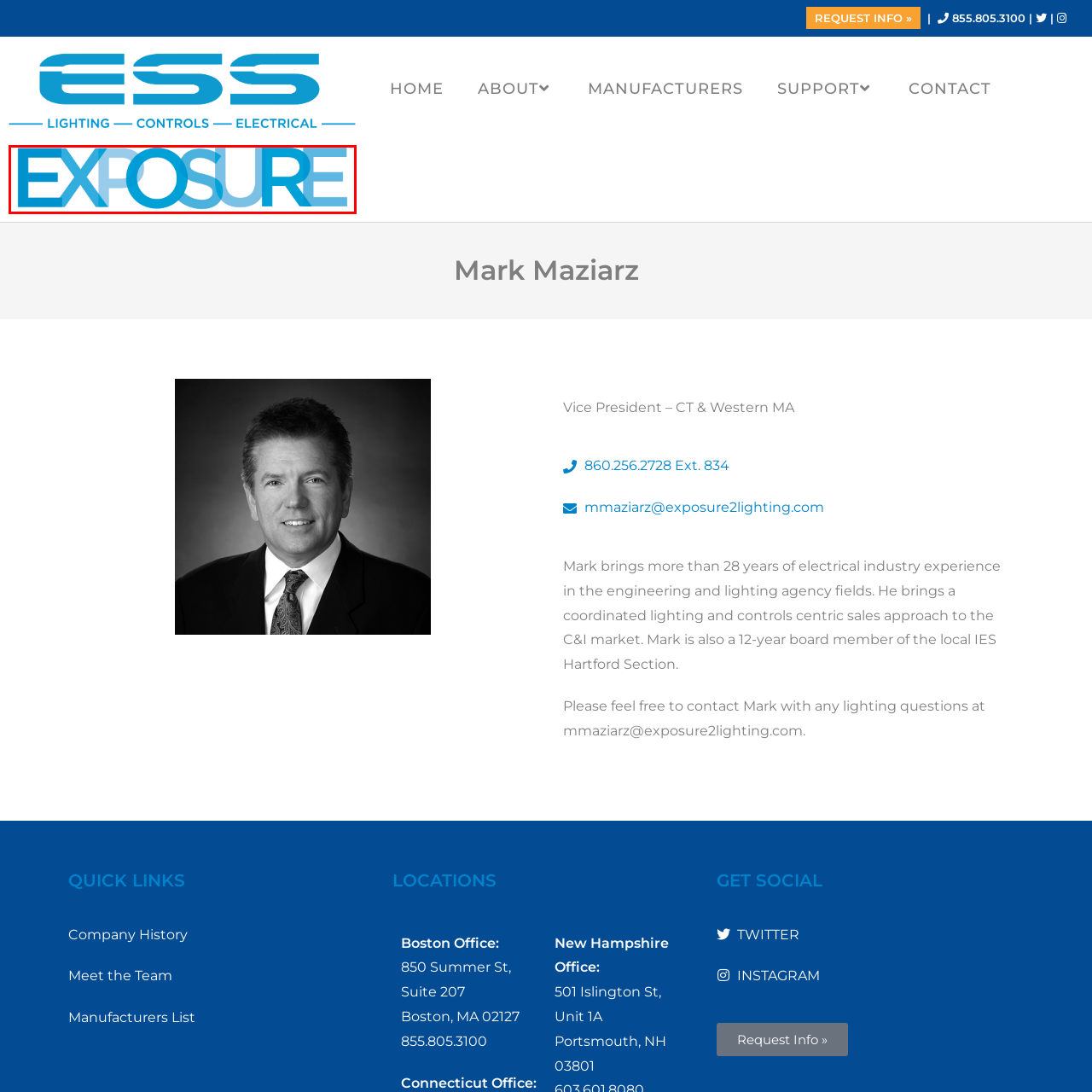What type of company is the logo likely associated with?
Look at the section marked by the red bounding box and provide a single word or phrase as your answer.

Lighting solutions or engineering services